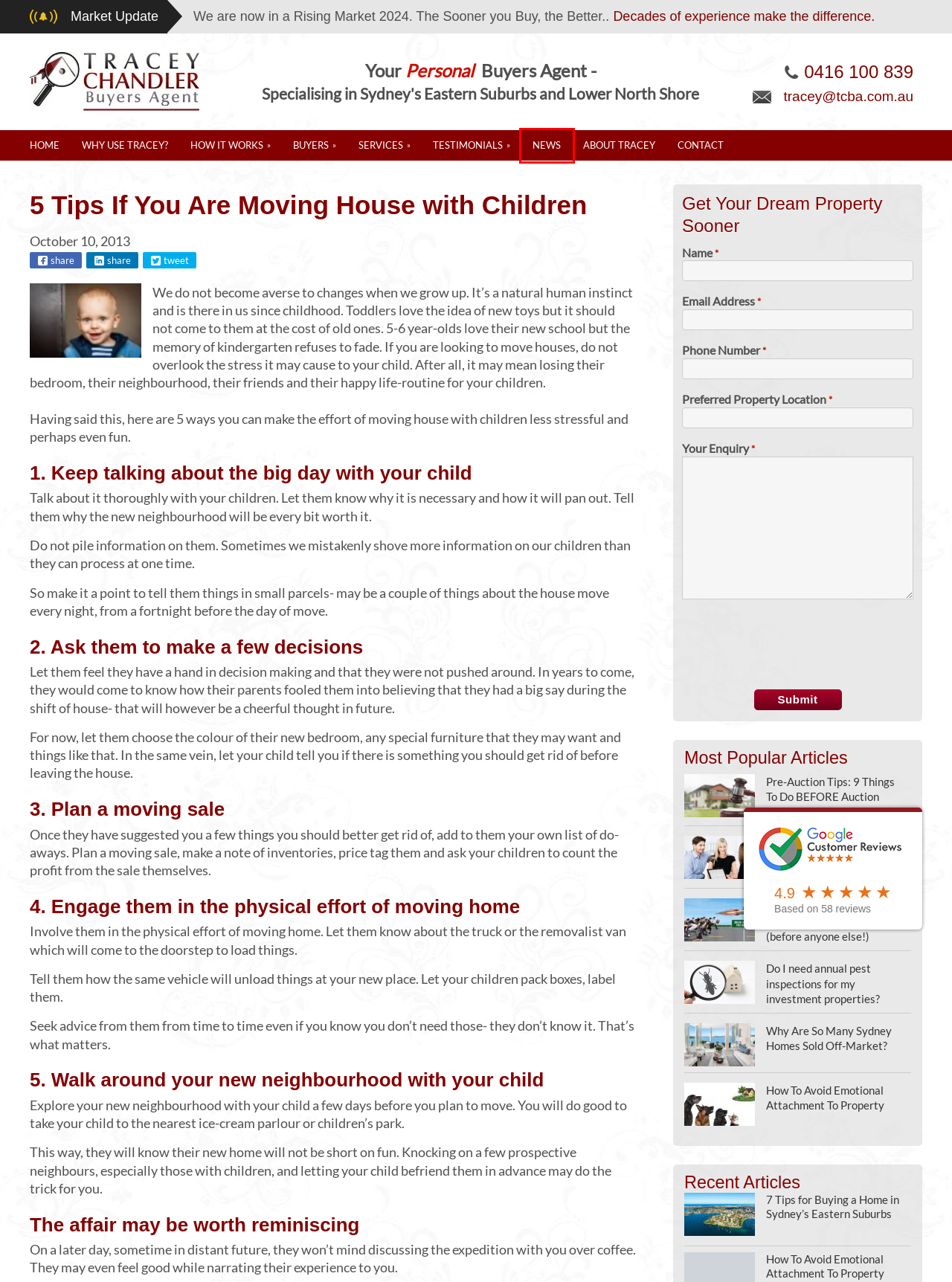Review the screenshot of a webpage containing a red bounding box around an element. Select the description that best matches the new webpage after clicking the highlighted element. The options are:
A. Process of Working with Buyers Agent Tracey Chandler?
B. Property News - Tracey Chandler - Buyers Agent Sydney
C. About Tracey Chandler, Highly Referred Sydney Buyers Agent
D. Want To Buy a Home In Eastern Sydney? The Seven Best Tips
E. Why are there so many off-market property sales in Sydney?
F. Find Off-Market Property in Sydney | Sydney Buyers
G. Contact - Tracey Chandler - Buyers Agent
H. Buyers Agent Sydney, Sydney Buyers Agent, Specialist in EXPATS

B